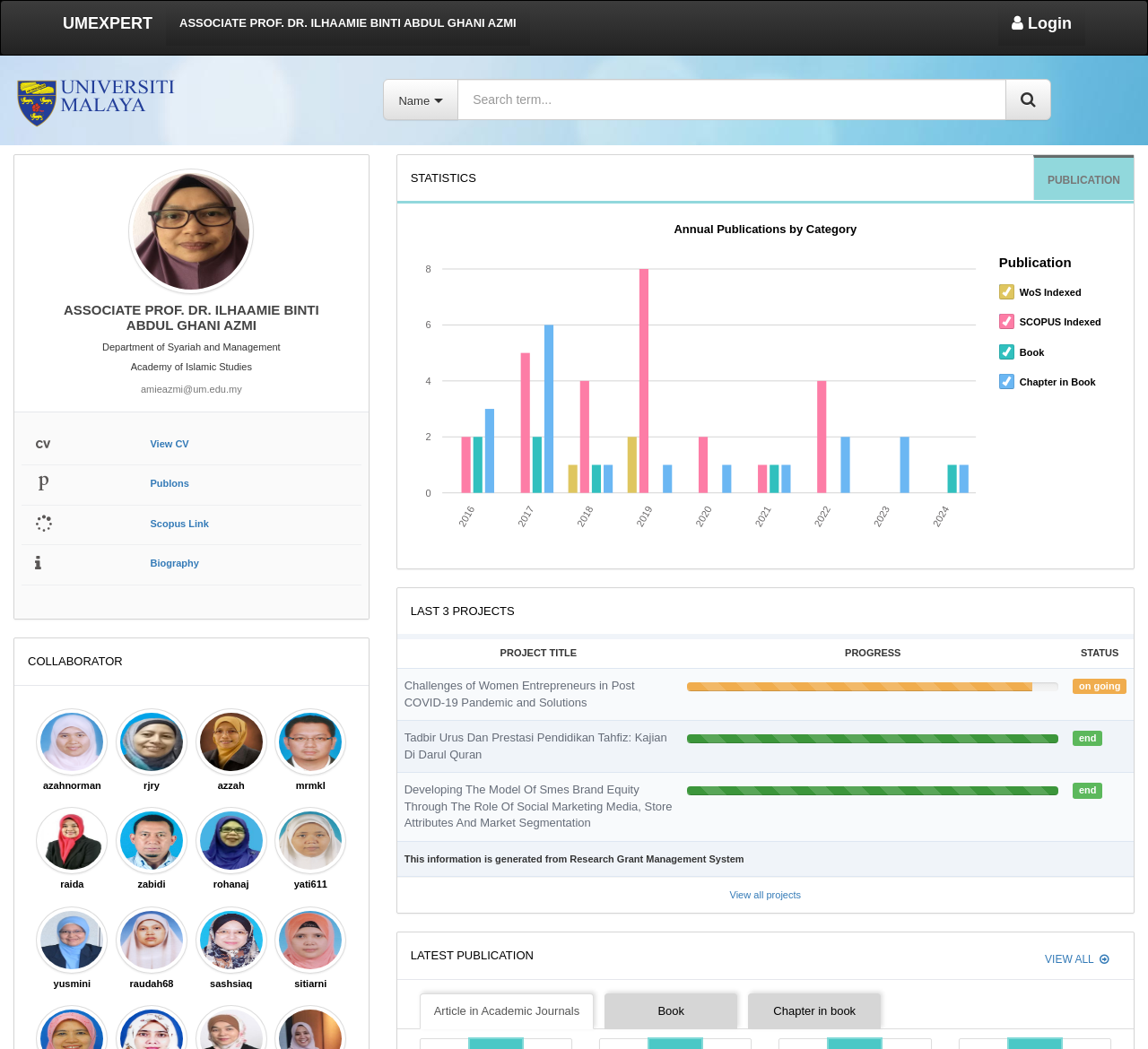Refer to the image and provide a thorough answer to this question:
What is the department of the associate professor?

The department of the associate professor can be found in the heading element with the text 'Department of Syariah and Management'.